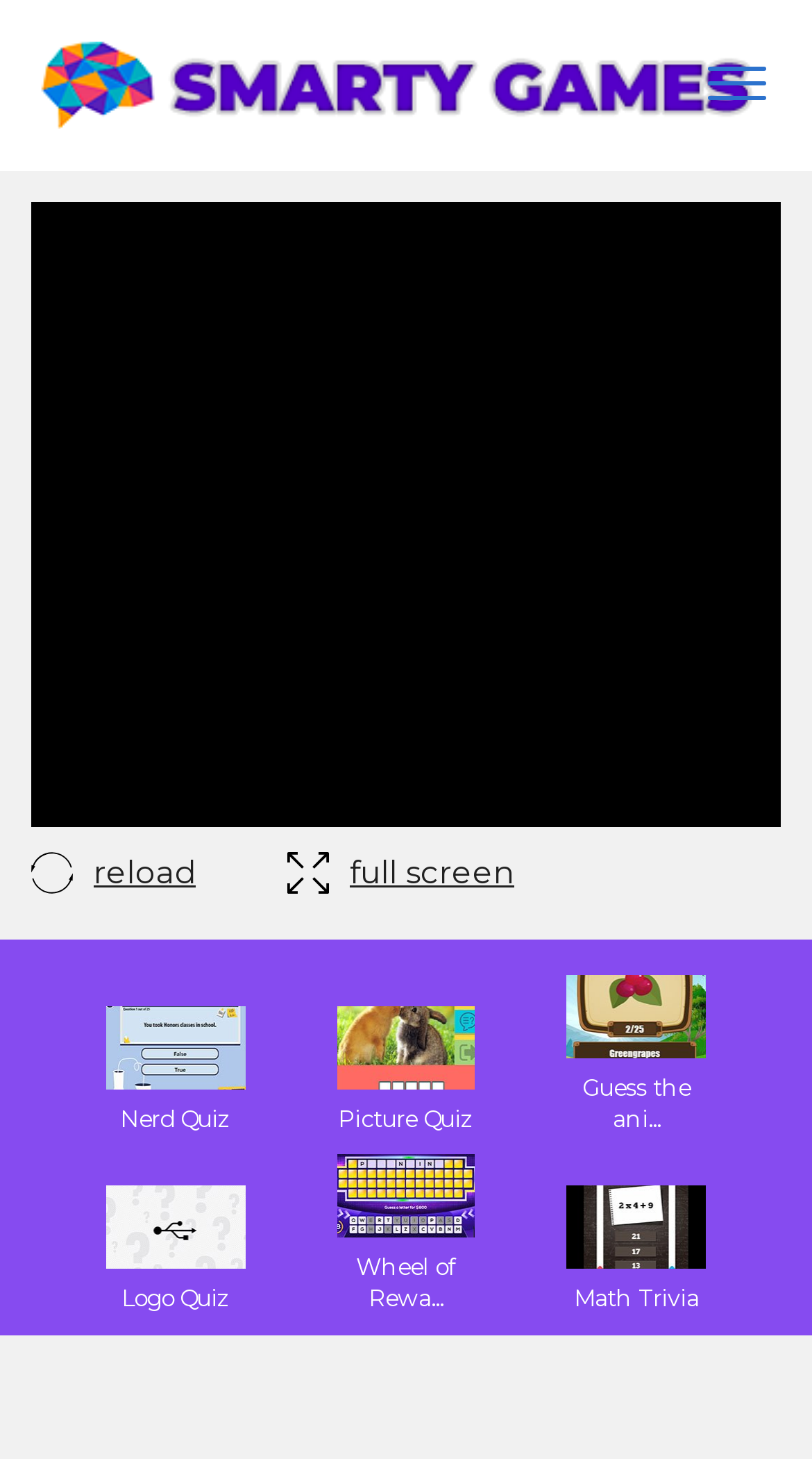Show the bounding box coordinates of the element that should be clicked to complete the task: "play the Nerd Quiz game".

[0.13, 0.69, 0.302, 0.777]